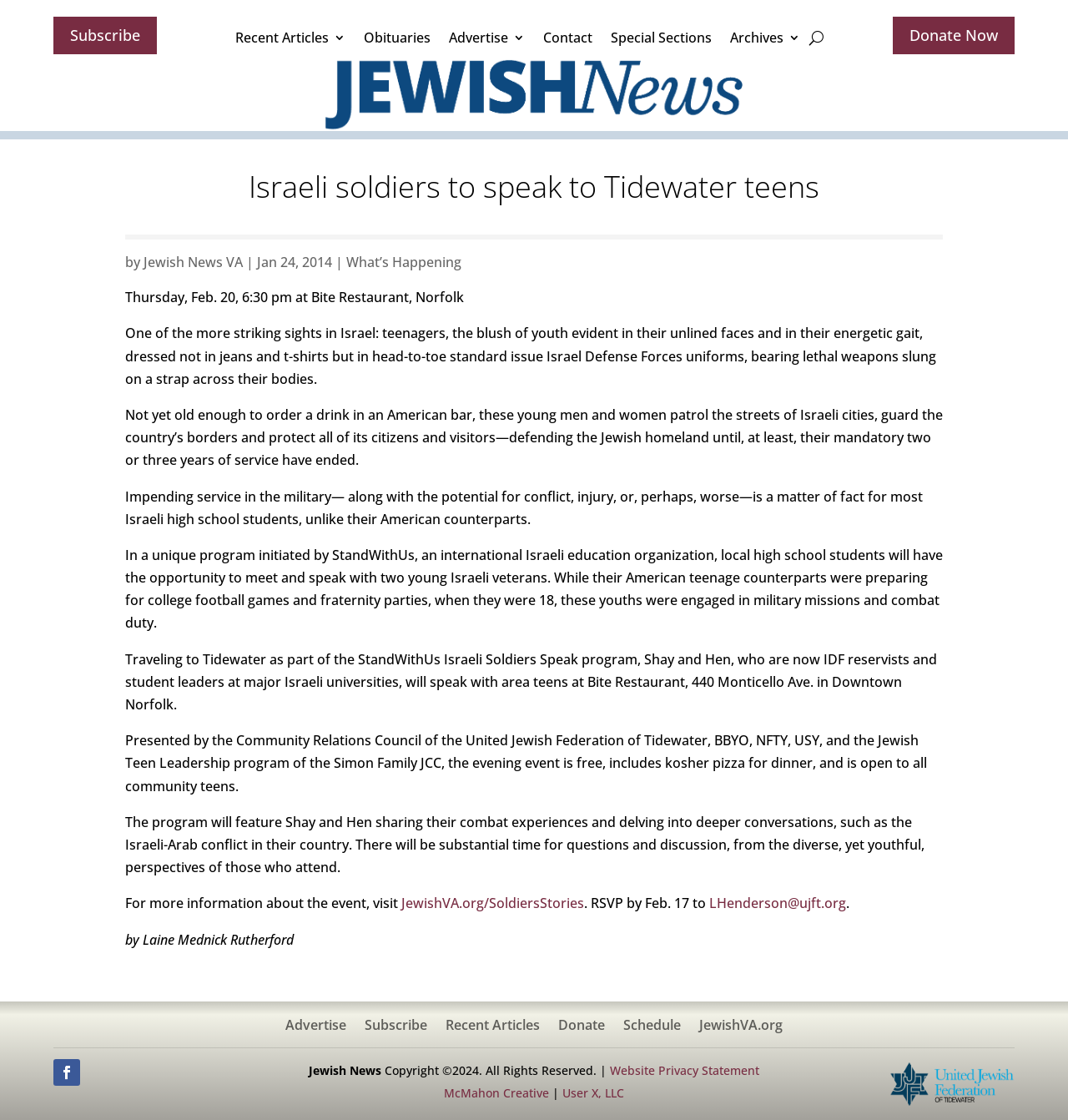Use the details in the image to answer the question thoroughly: 
What is the topic of the event?

I inferred this answer by reading the main heading 'Israeli soldiers to speak to Tidewater teens' and the subsequent paragraphs that describe the event where Israeli soldiers will speak to local high school students.